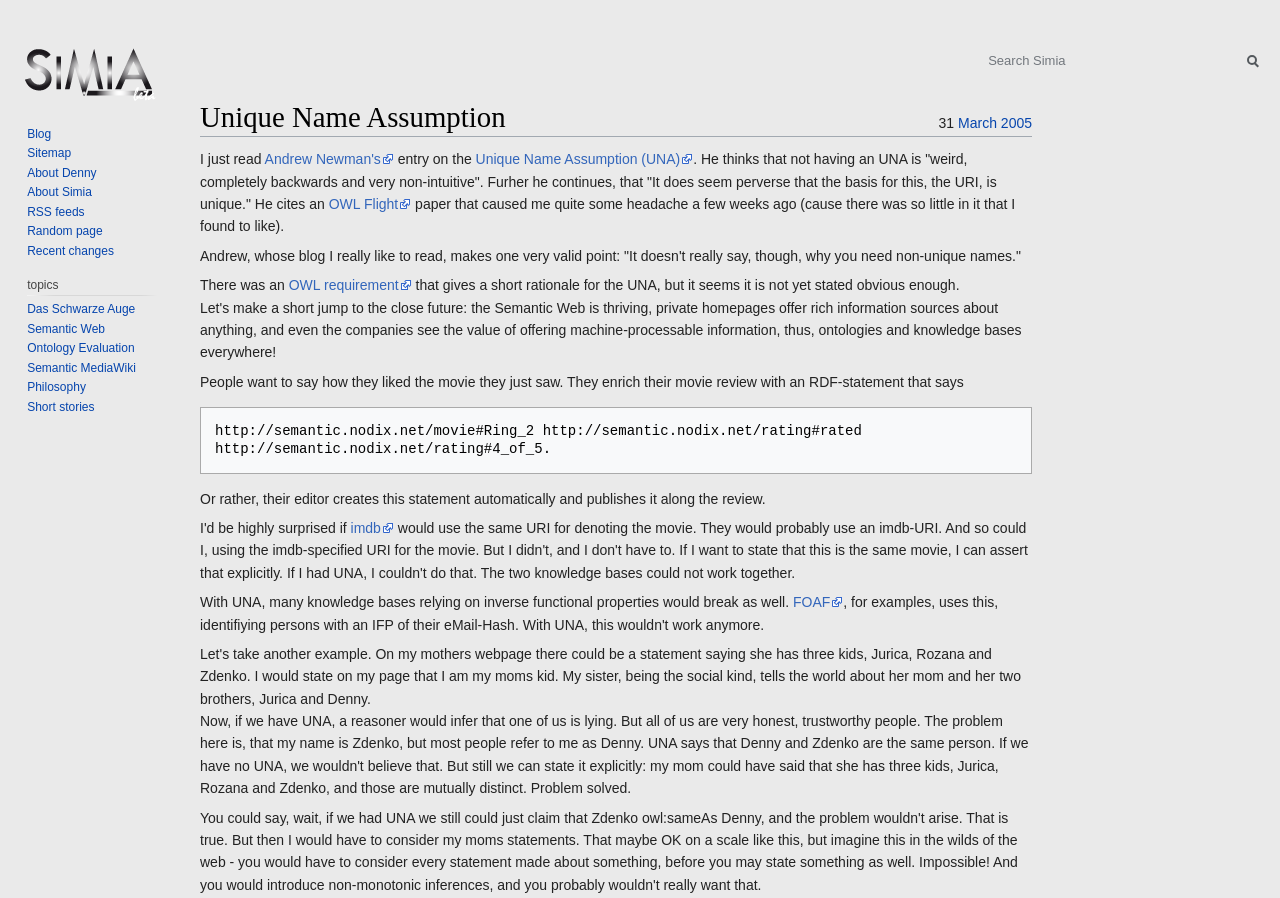Please find the bounding box coordinates in the format (top-left x, top-left y, bottom-right x, bottom-right y) for the given element description. Ensure the coordinates are floating point numbers between 0 and 1. Description: title="Visit the main page"

[0.006, 0.0, 0.131, 0.178]